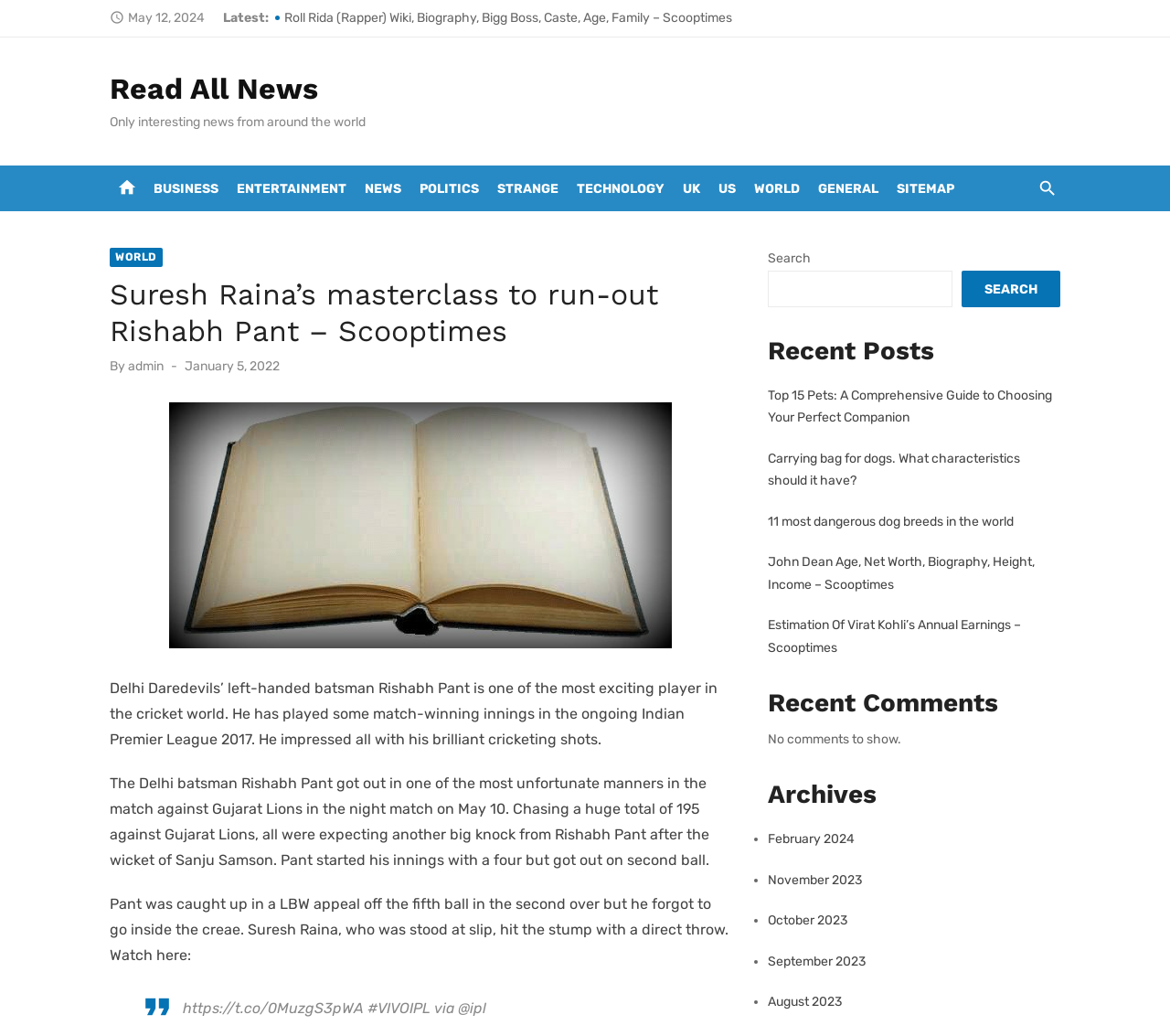Locate the bounding box coordinates of the region to be clicked to comply with the following instruction: "Read the latest news". The coordinates must be four float numbers between 0 and 1, in the form [left, top, right, bottom].

[0.094, 0.069, 0.272, 0.103]